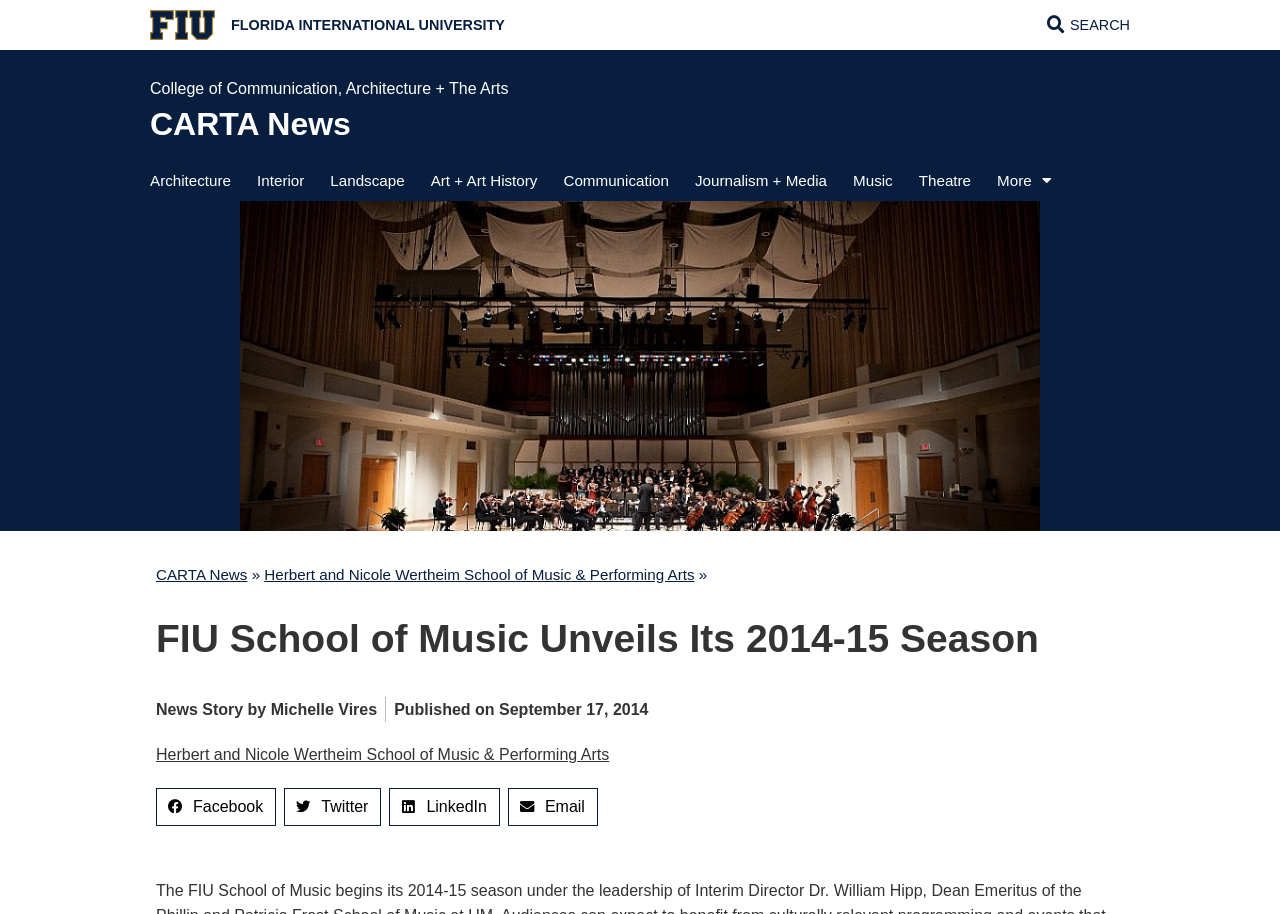What is the name of the school?
Using the image as a reference, deliver a detailed and thorough answer to the question.

The name of the school can be found in the heading element with the text 'FIU School of Music Unveils Its 2014-15 Season'.